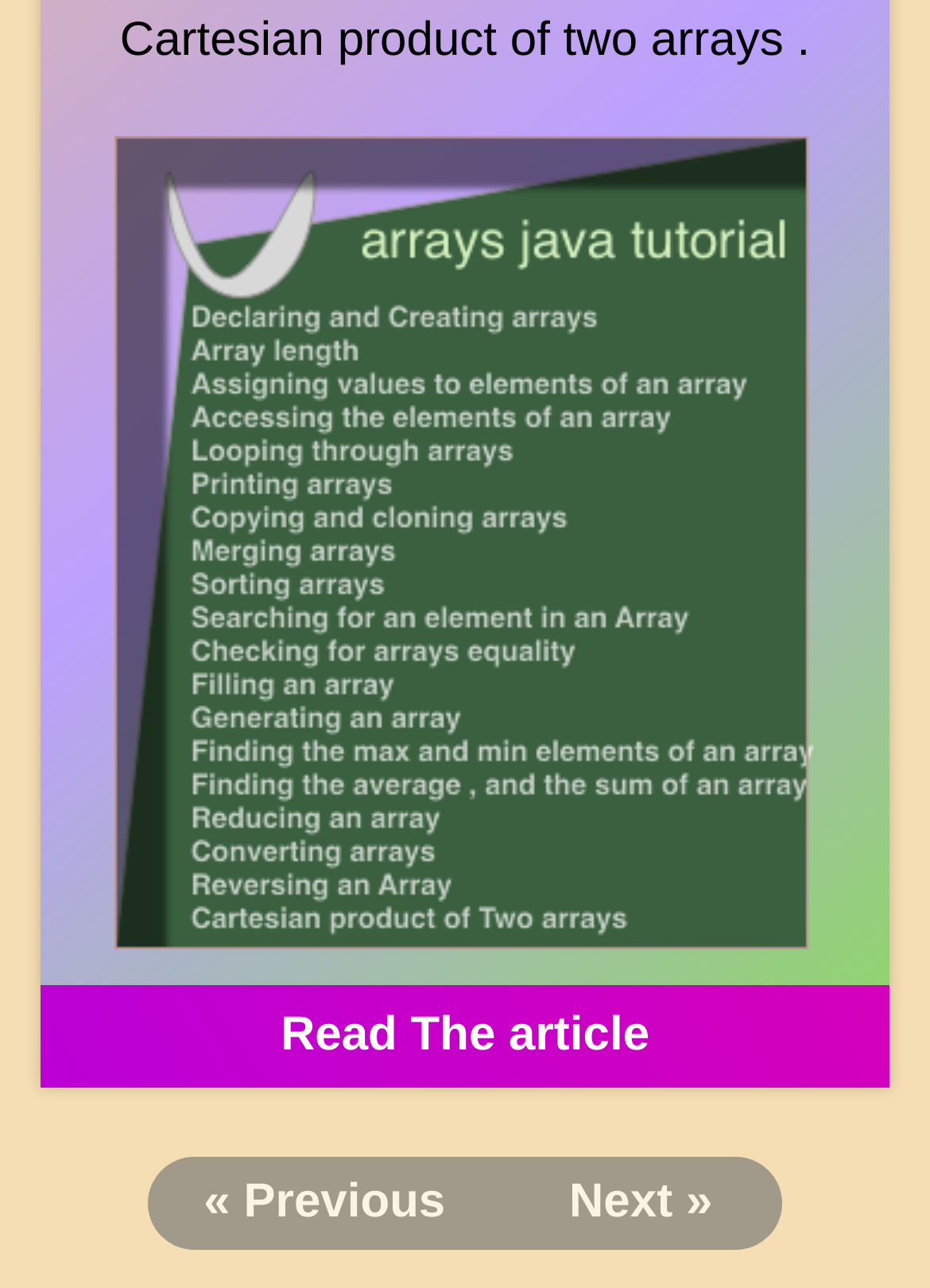Extract the bounding box of the UI element described as: "Next »".

[0.538, 0.894, 0.84, 0.966]